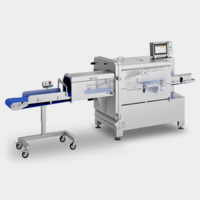Describe thoroughly the contents of the image.

The image showcases an advanced industrial machine, specifically the "ICC 28," designed for precision processing in various manufacturing environments. This robust equipment features a sleek, modern design with a predominantly white exterior accented by blue elements. 

The machine includes a conveyor system, allowing for efficient movement of materials through the processing area. Key components are prominently displayed, with an intuitive control panel located at the top, facilitating user interaction and operation monitoring. The inclusion of wheels at the base enhances mobility, making it adaptable to different workspace configurations. 

This innovative system exemplifies cutting-edge technology in the industry, ensuring high efficiency and reliability in production processes.